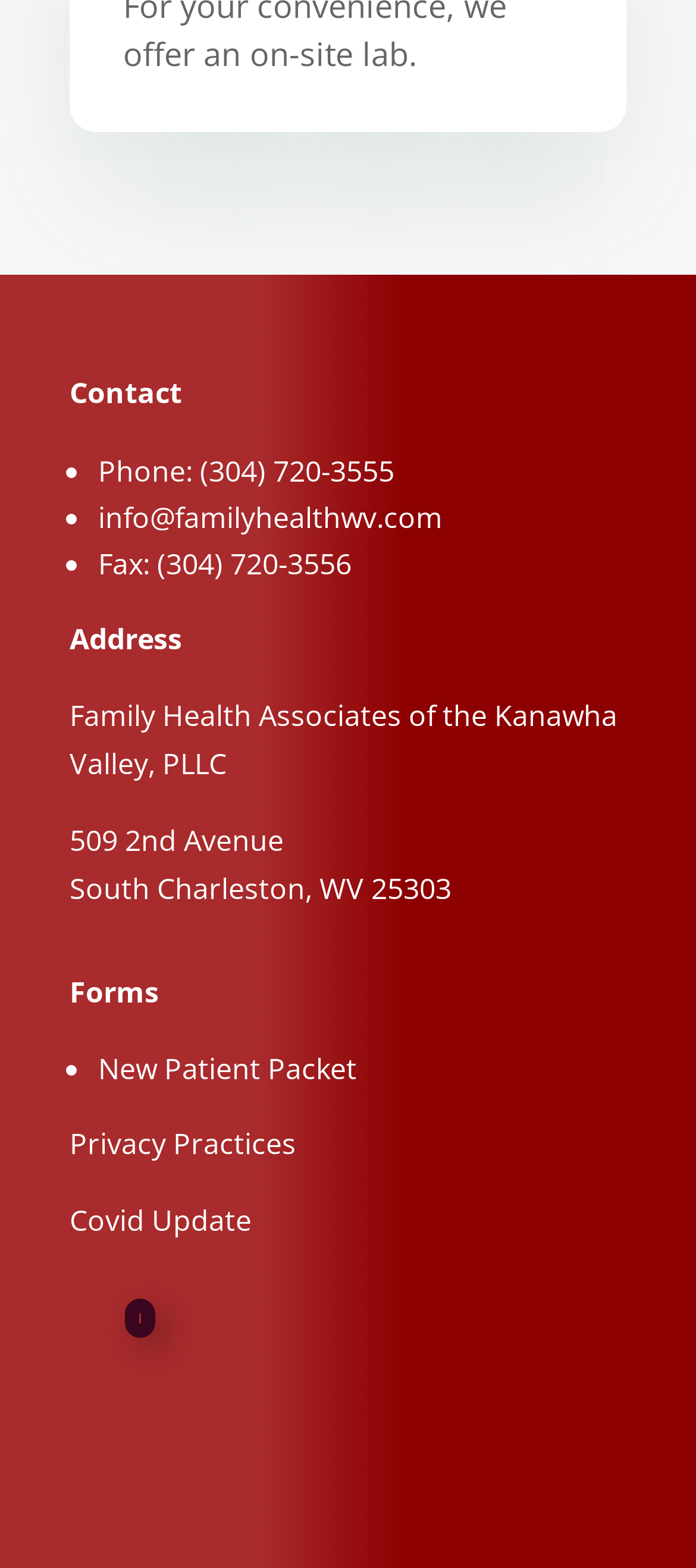What is the email address of Family Health Associates?
Based on the visual, give a brief answer using one word or a short phrase.

info@familyhealthwv.com